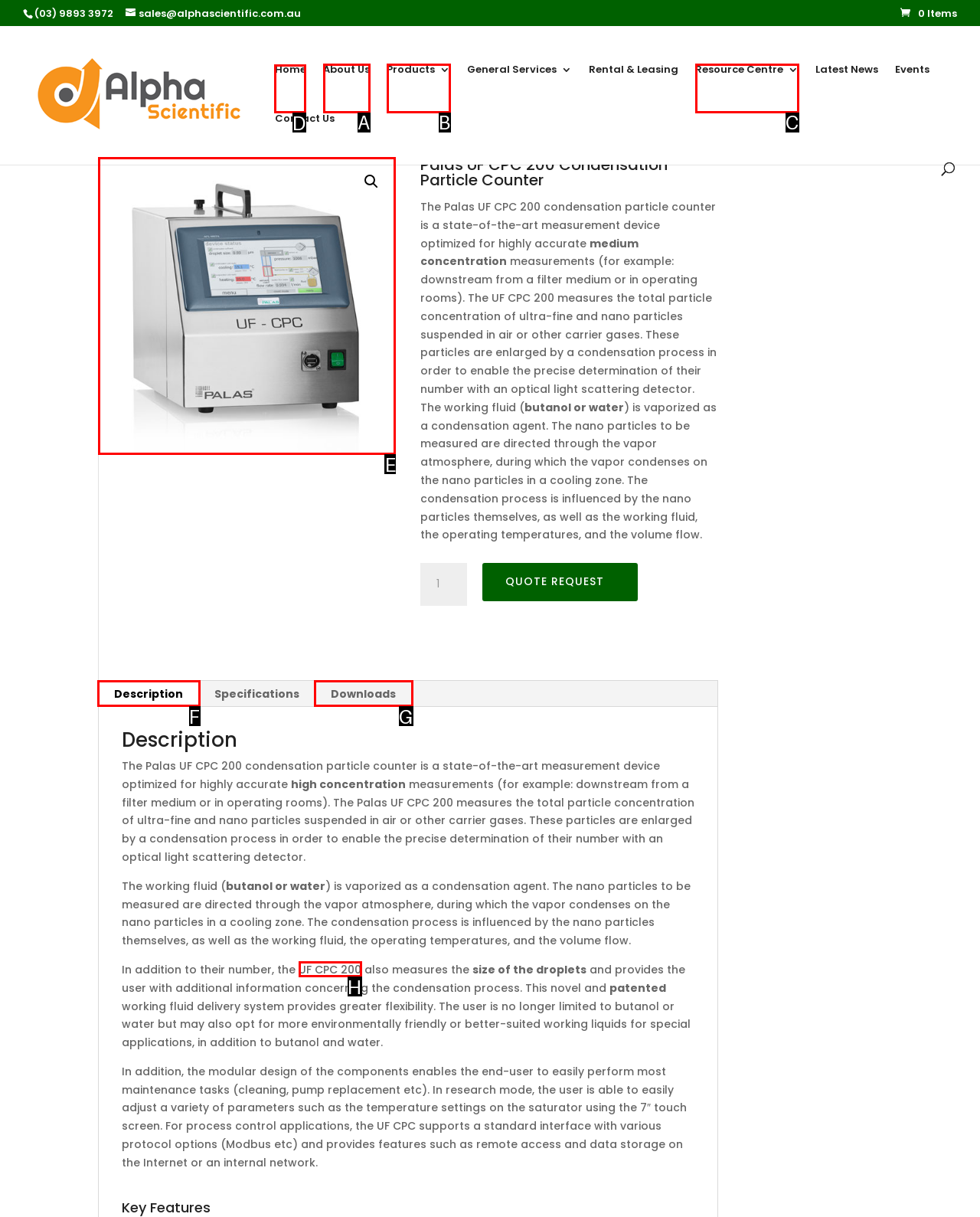Pick the HTML element that should be clicked to execute the task: Click the 'Home' link
Respond with the letter corresponding to the correct choice.

D